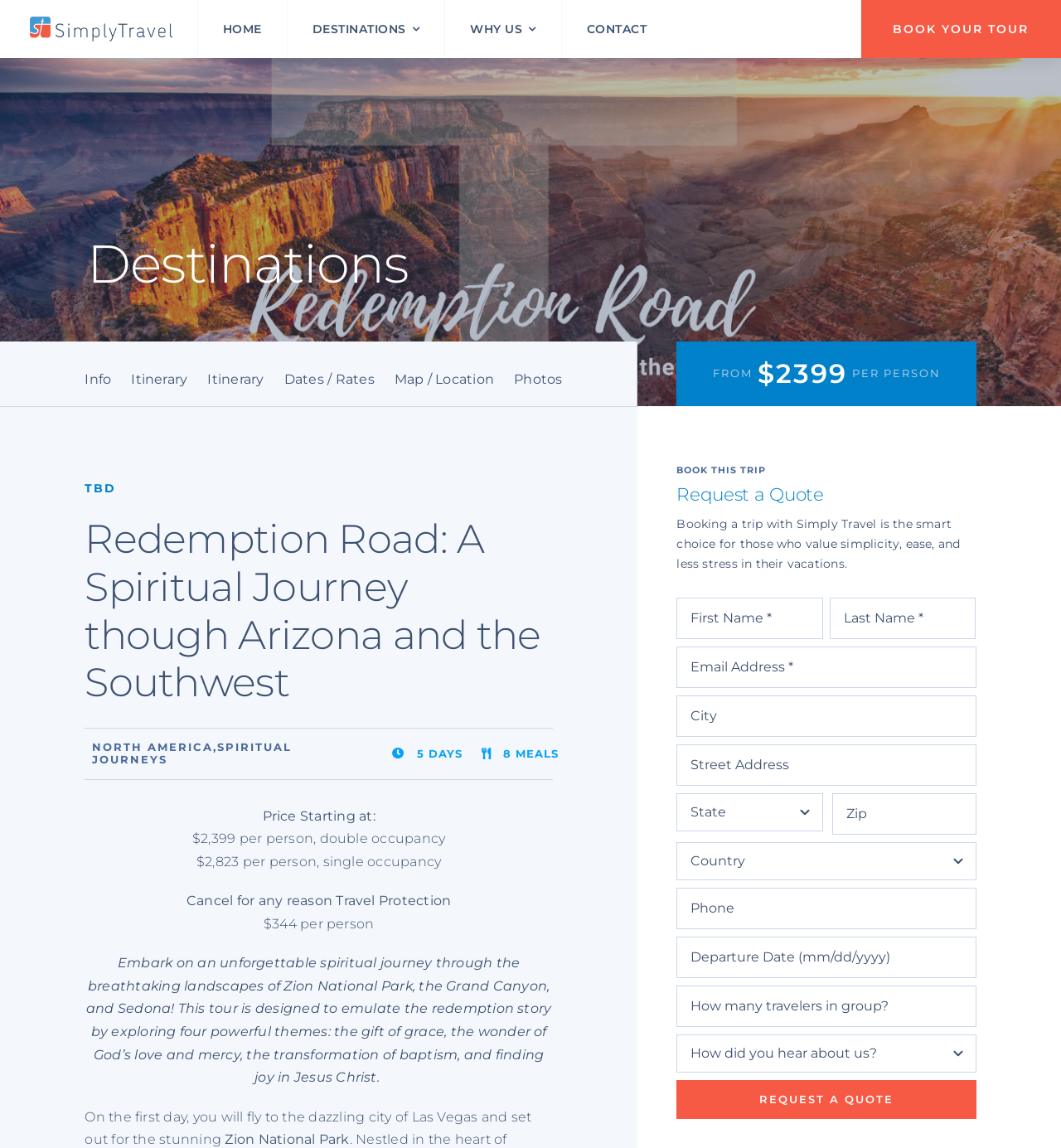Can you find the bounding box coordinates for the UI element given this description: "Central America"? Provide the coordinates as four float numbers between 0 and 1: [left, top, right, bottom].

[0.777, 0.11, 0.973, 0.126]